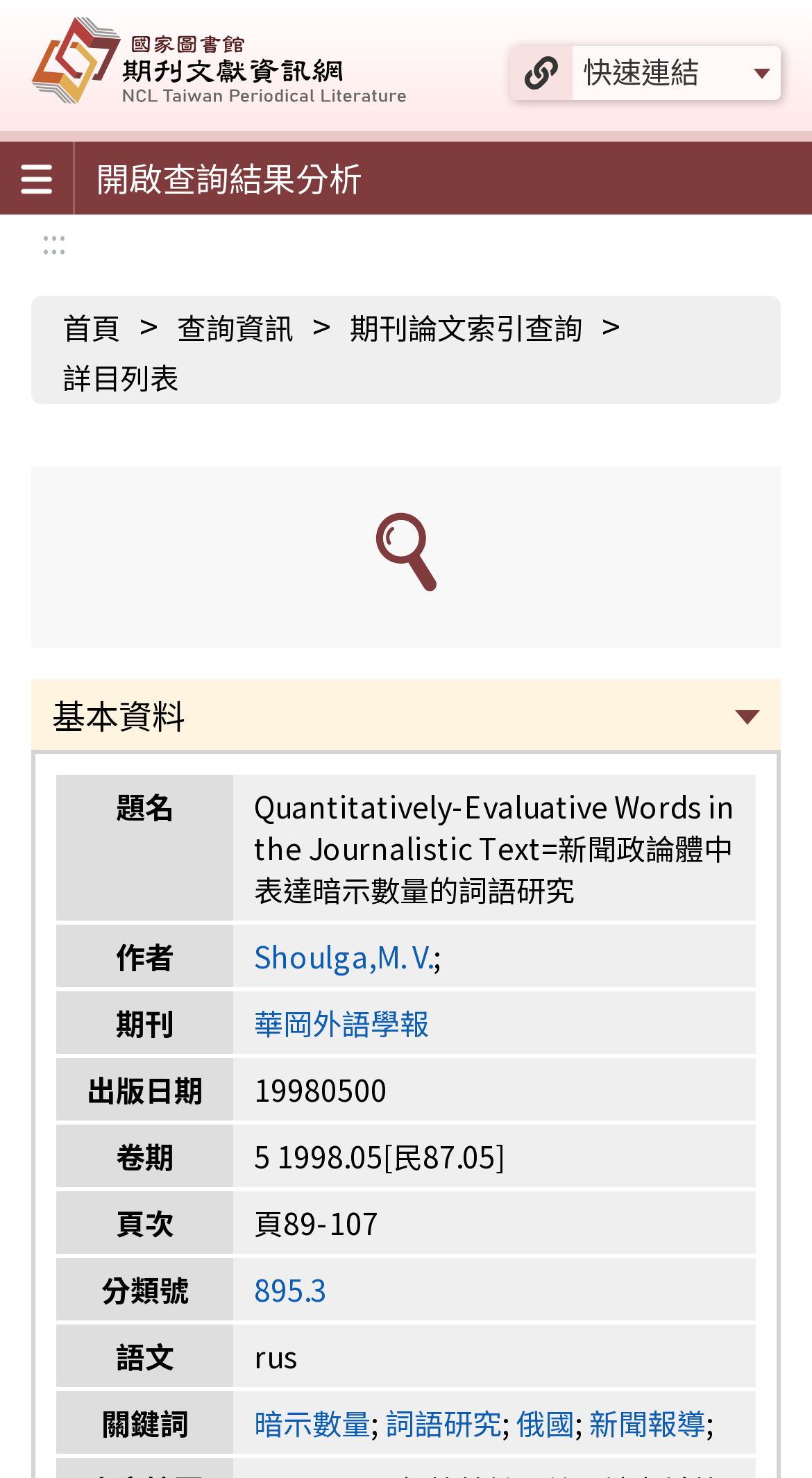What is the language of the article?
Answer with a single word or short phrase according to what you see in the image.

rus